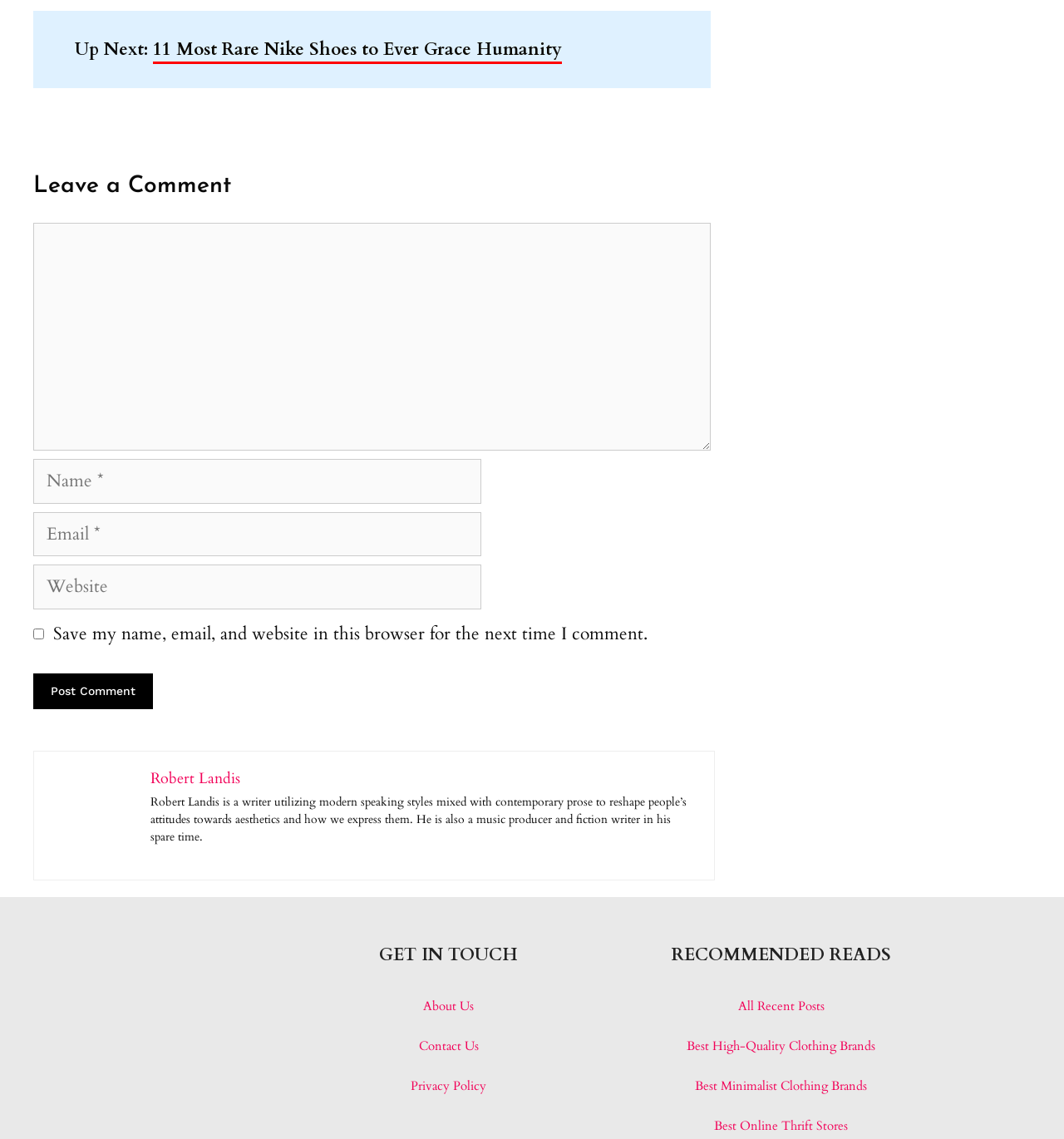Extract the bounding box coordinates for the HTML element that matches this description: "parent_node: Comment name="email" placeholder="Email *"". The coordinates should be four float numbers between 0 and 1, i.e., [left, top, right, bottom].

[0.031, 0.45, 0.452, 0.489]